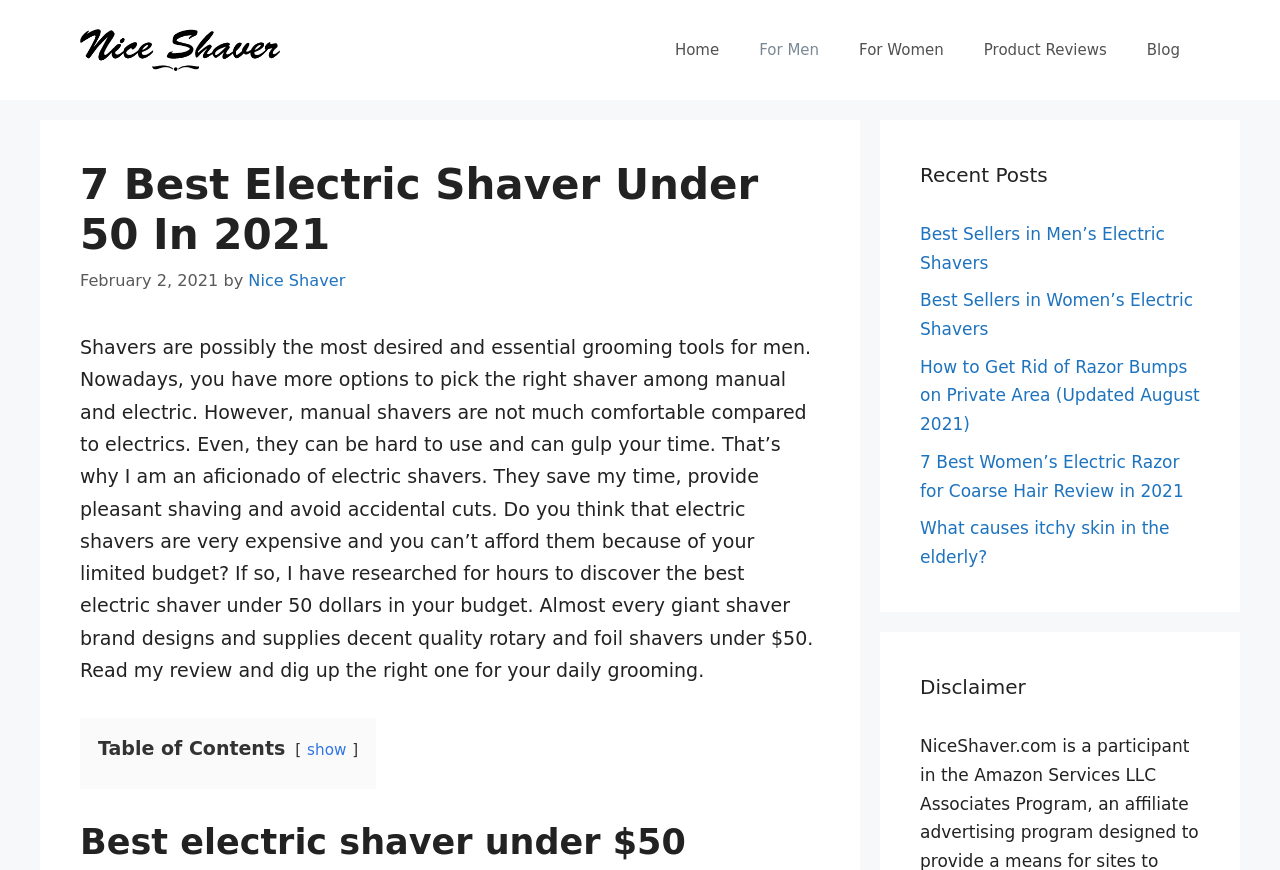Based on what you see in the screenshot, provide a thorough answer to this question: How many sections are in the webpage?

I identified three main sections in the webpage: the introduction section, the table of contents section, and the recent posts section. There are 3 main sections in the webpage.